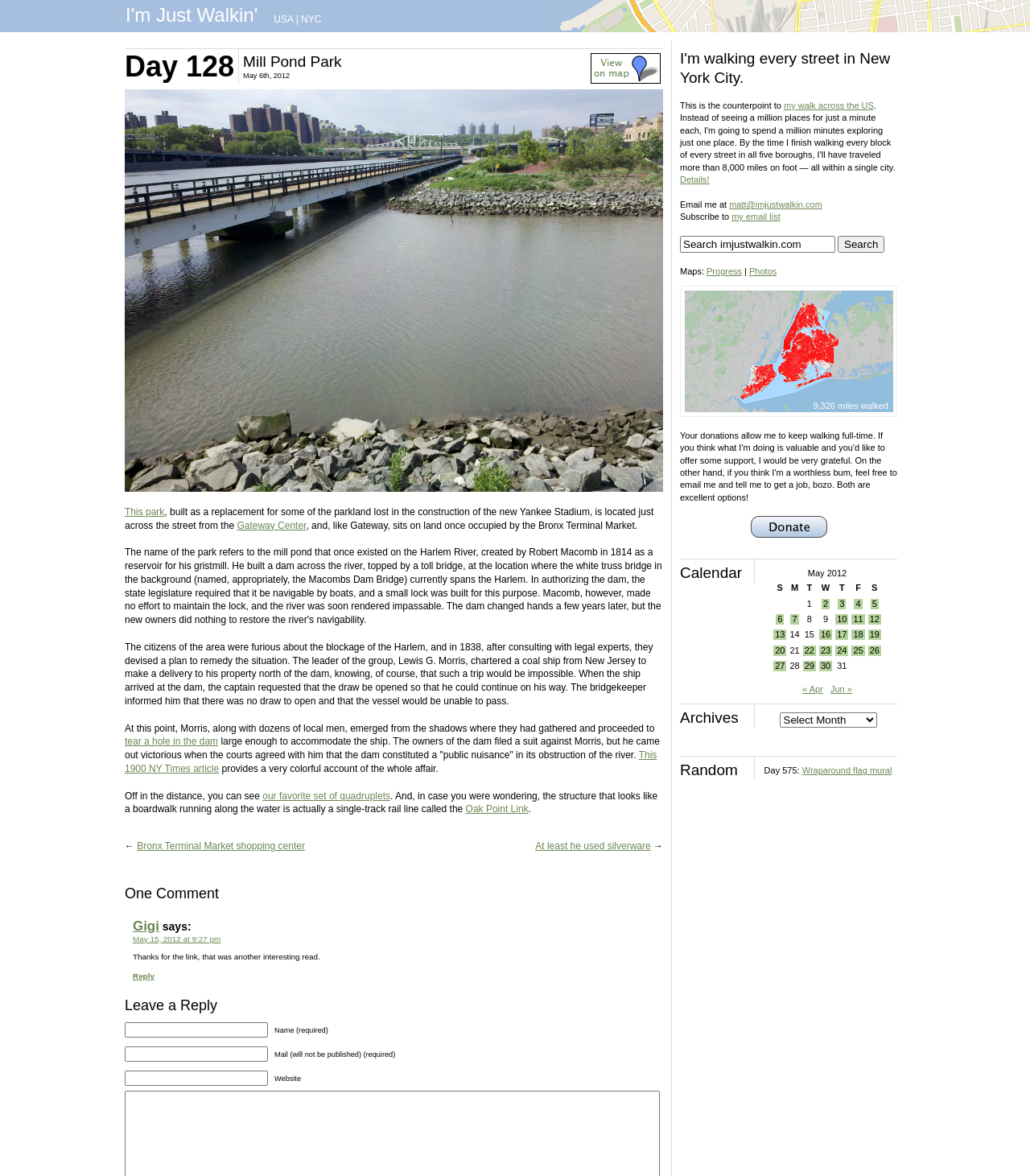Can you provide the bounding box coordinates for the element that should be clicked to implement the instruction: "View the progress of the walk"?

[0.686, 0.226, 0.72, 0.234]